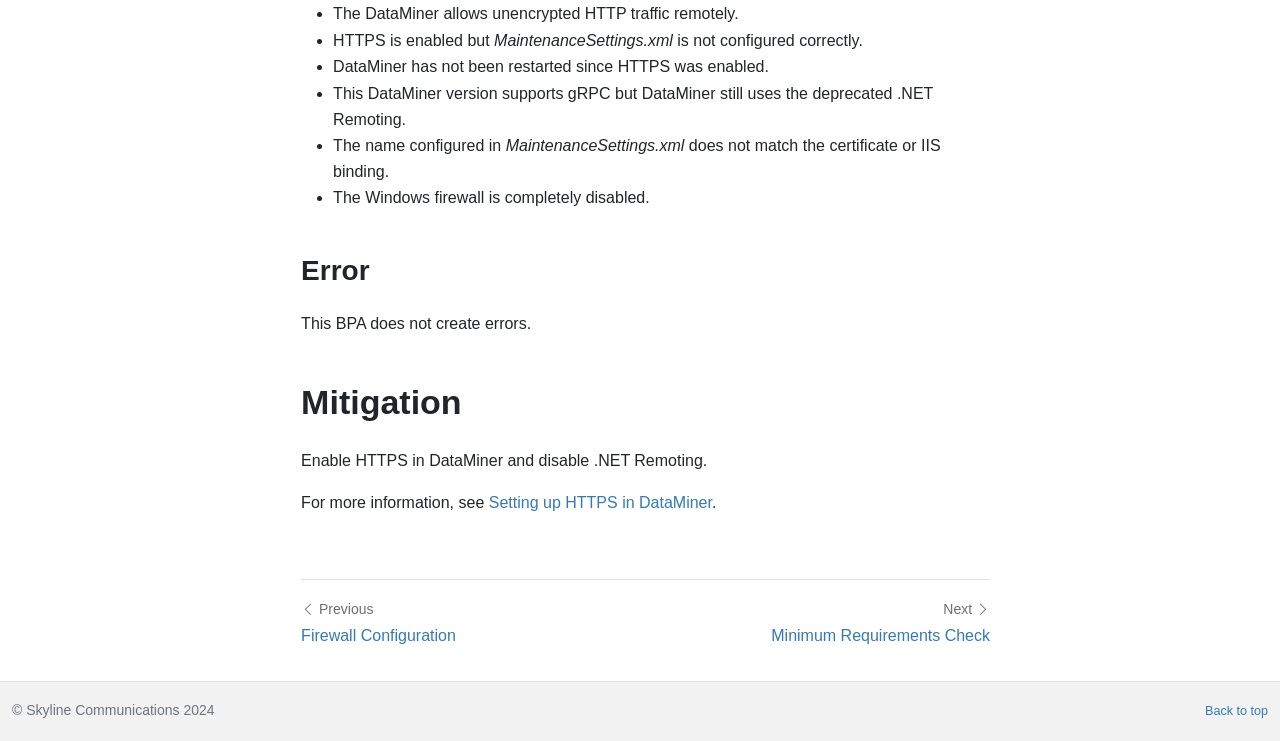Identify the bounding box coordinates of the area you need to click to perform the following instruction: "Go to 'Firewall Configuration'".

[0.235, 0.841, 0.504, 0.875]